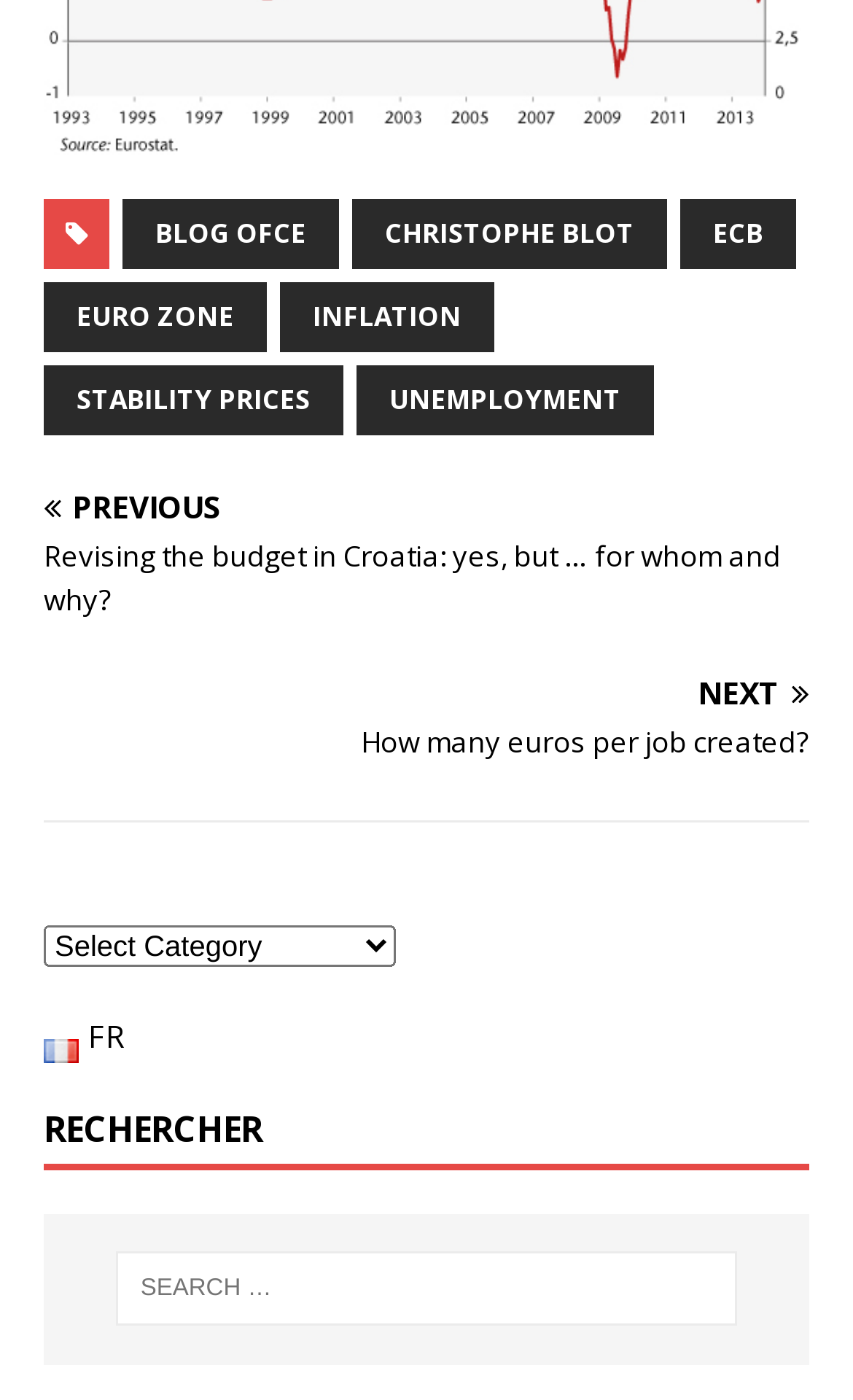What is the first link on the top left?
Answer with a single word or phrase, using the screenshot for reference.

BLOG OFCE